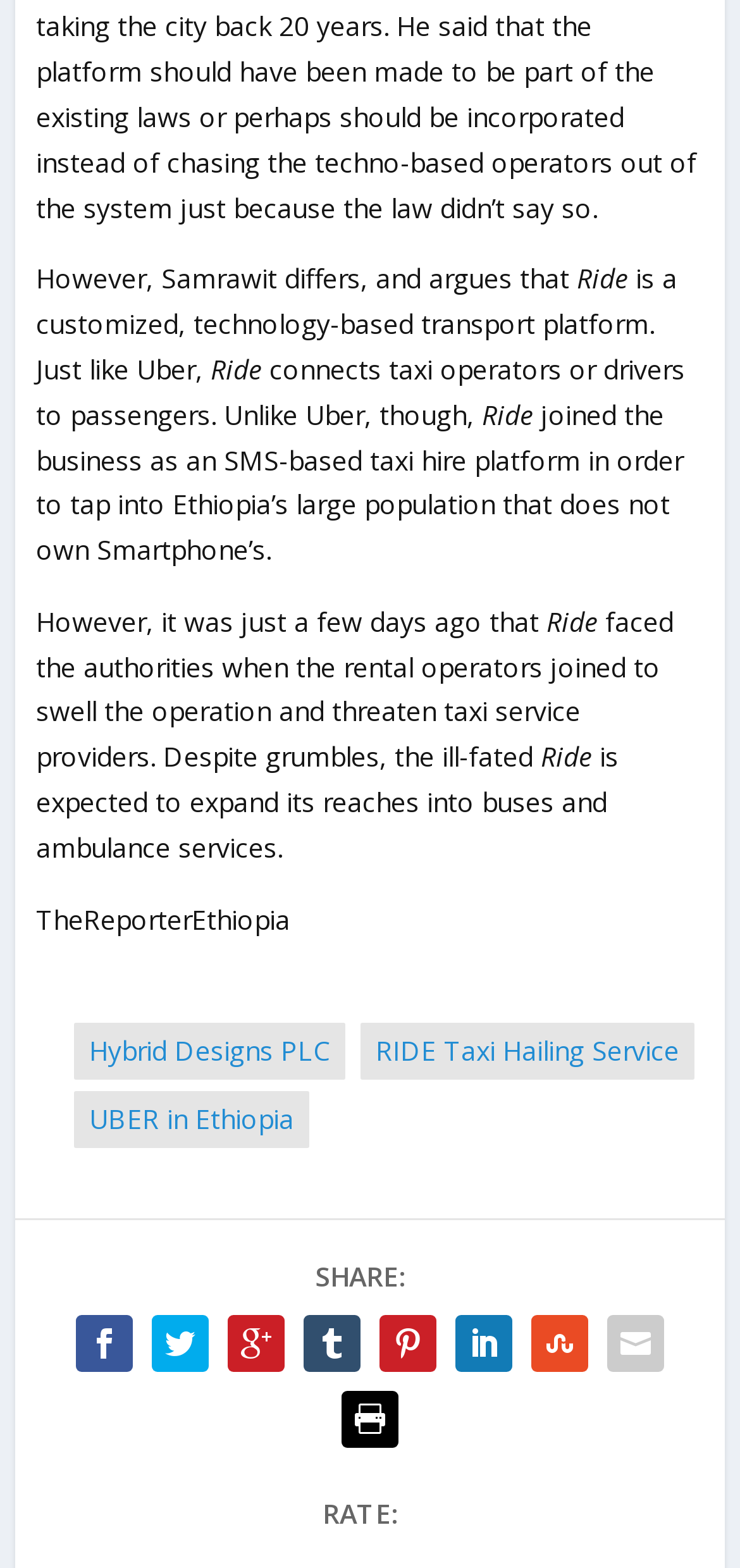What is the expected expansion of Ride?
Using the image, give a concise answer in the form of a single word or short phrase.

Into buses and ambulance services